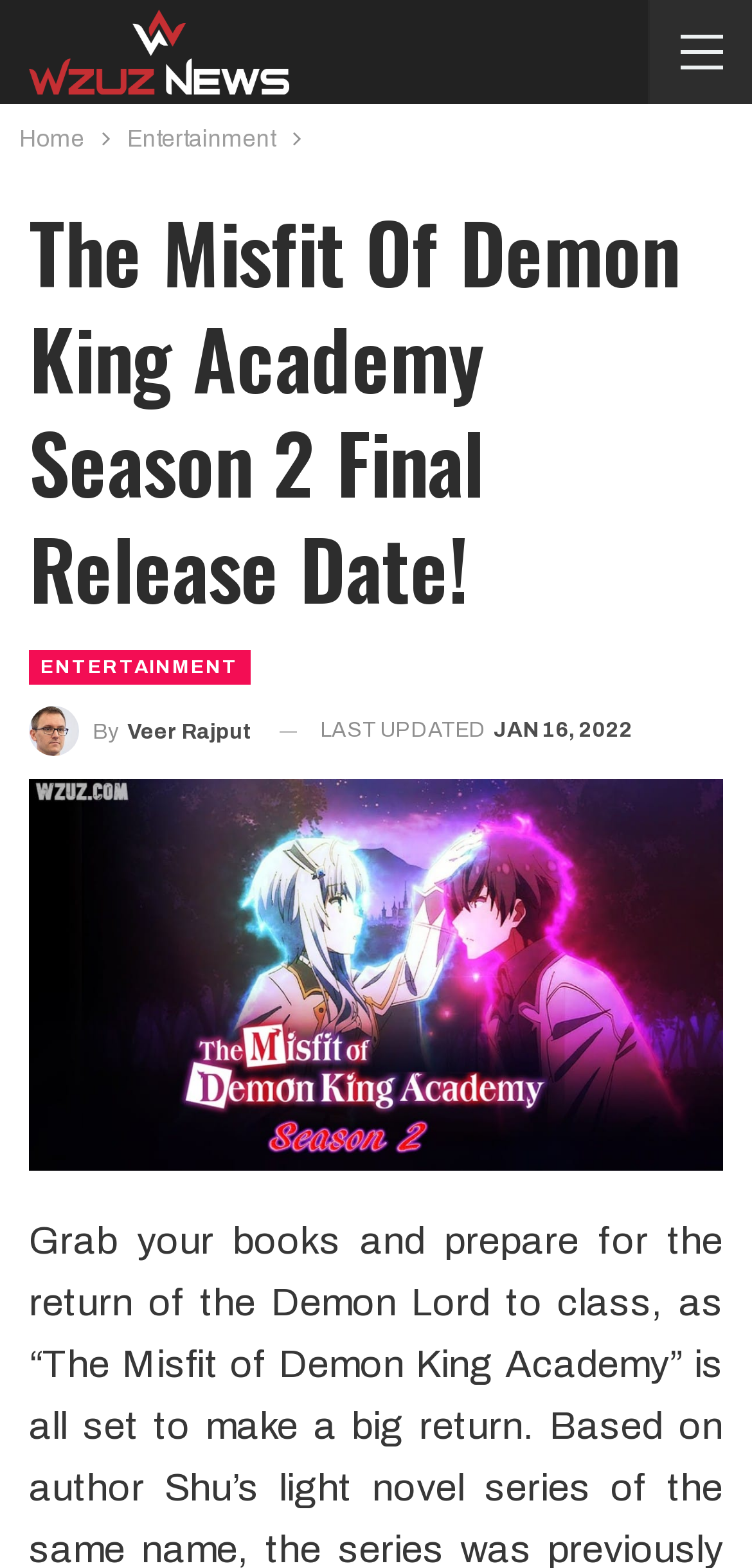Identify the bounding box coordinates for the UI element described by the following text: "Home". Provide the coordinates as four float numbers between 0 and 1, in the format [left, top, right, bottom].

[0.026, 0.075, 0.113, 0.102]